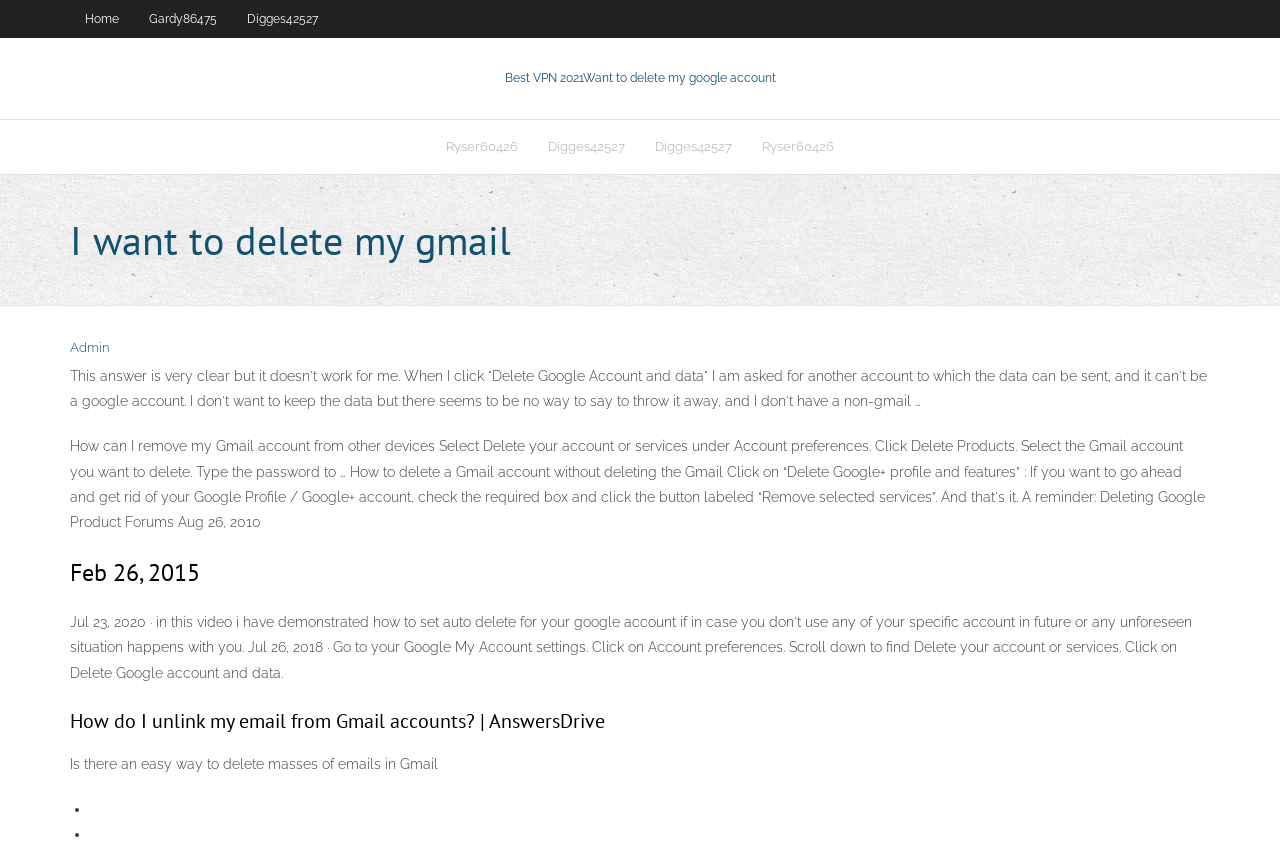What is the date mentioned on the webpage?
From the image, respond with a single word or phrase.

Feb 26, 2015